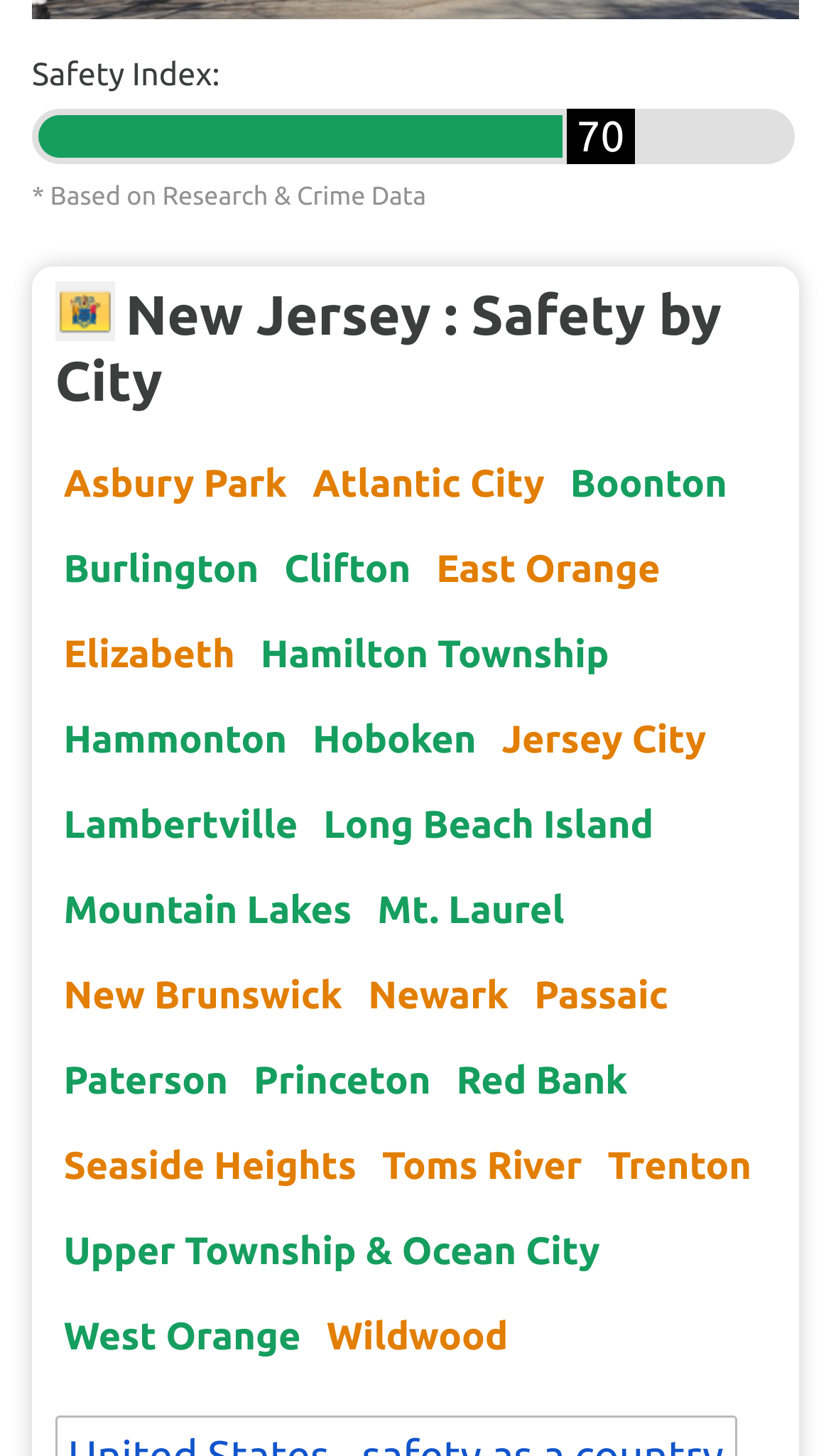Bounding box coordinates should be provided in the format (top-left x, top-left y, bottom-right x, bottom-right y) with all values between 0 and 1. Identify the bounding box for this UI element: Atlantic City

[0.366, 0.307, 0.666, 0.359]